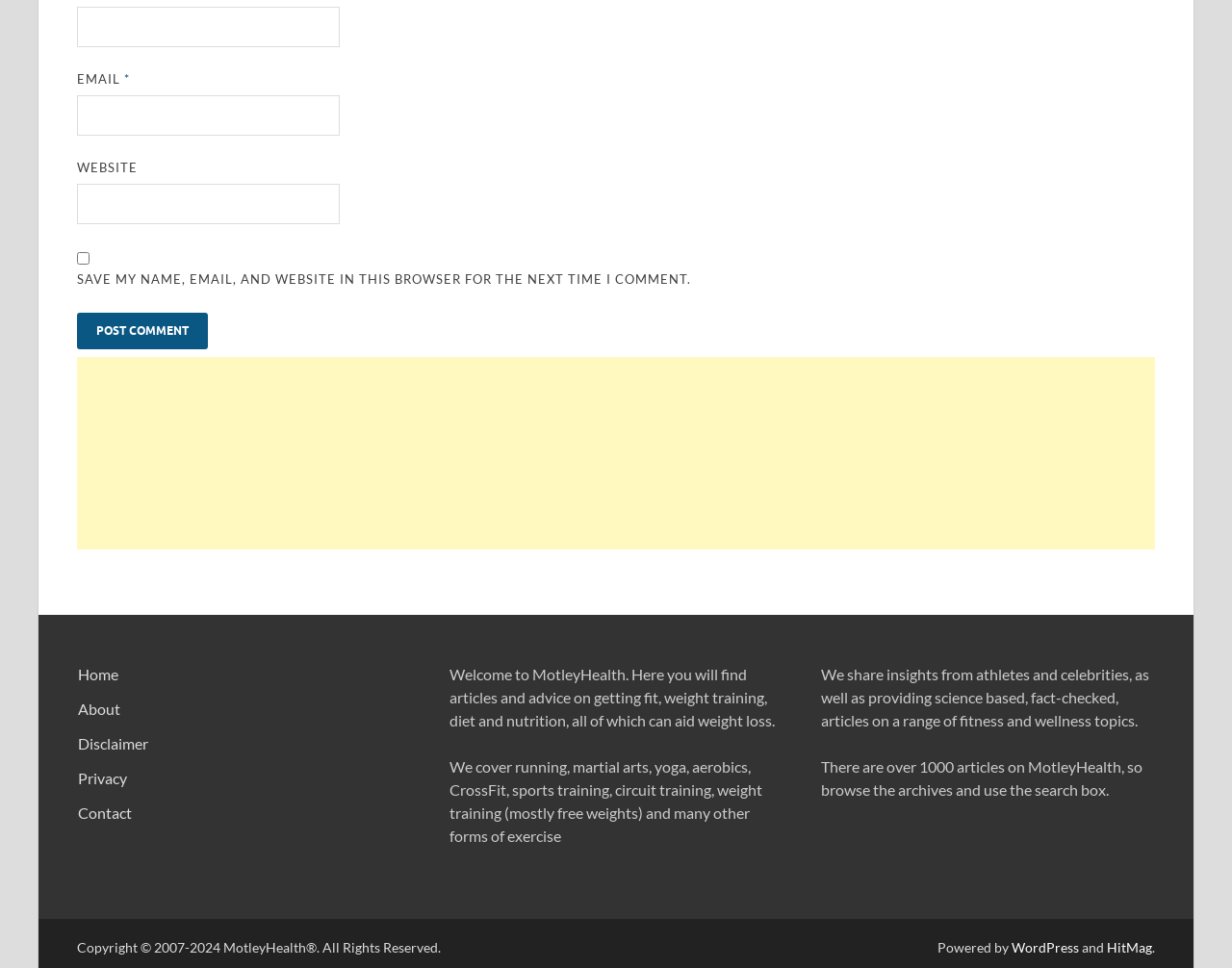Please provide a detailed answer to the question below by examining the image:
What is the name of the website?

The name of the website can be found in the copyright notice at the bottom of the page, which reads 'Copyright © 2007-2024 MotleyHealth®. All Rights Reserved.'